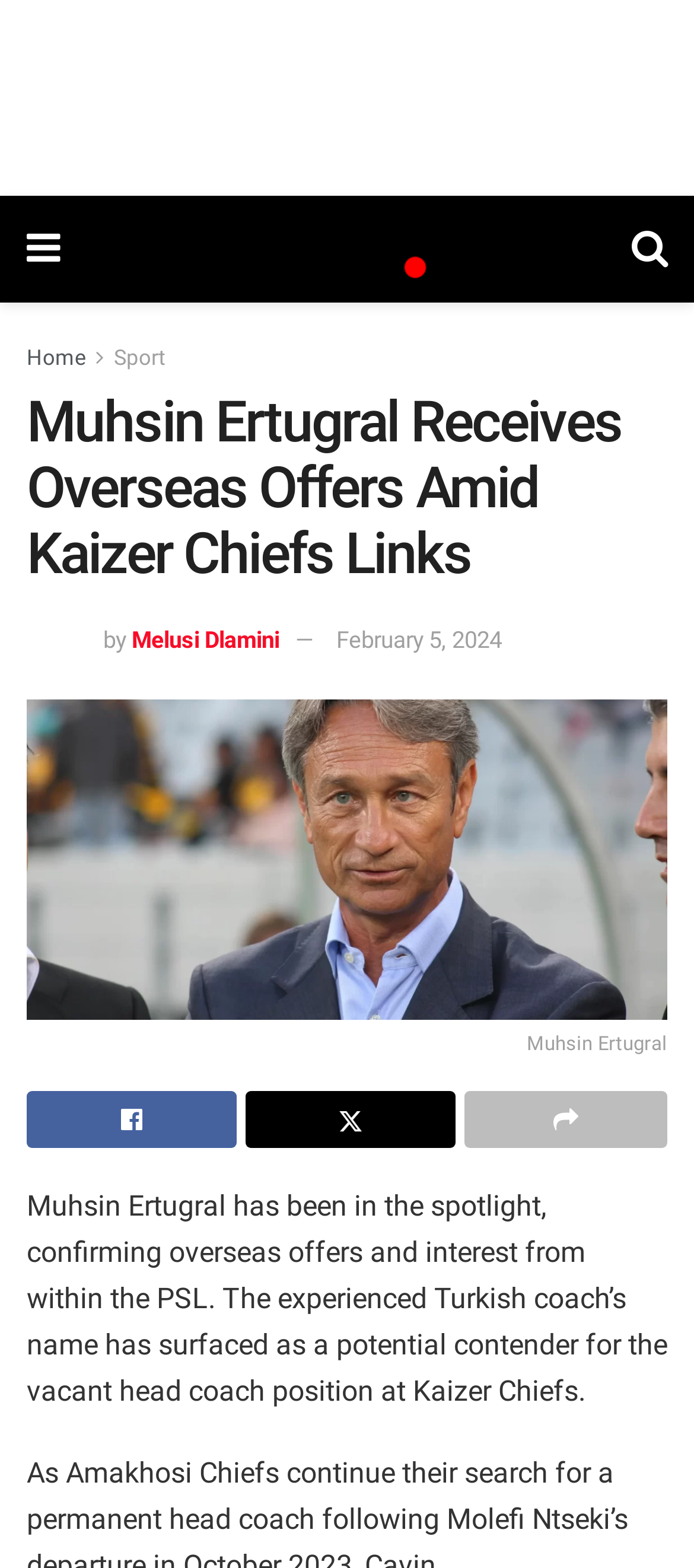Determine the bounding box coordinates of the clickable element to achieve the following action: 'View Muhsin Ertugral's profile'. Provide the coordinates as four float values between 0 and 1, formatted as [left, top, right, bottom].

[0.038, 0.446, 0.962, 0.679]